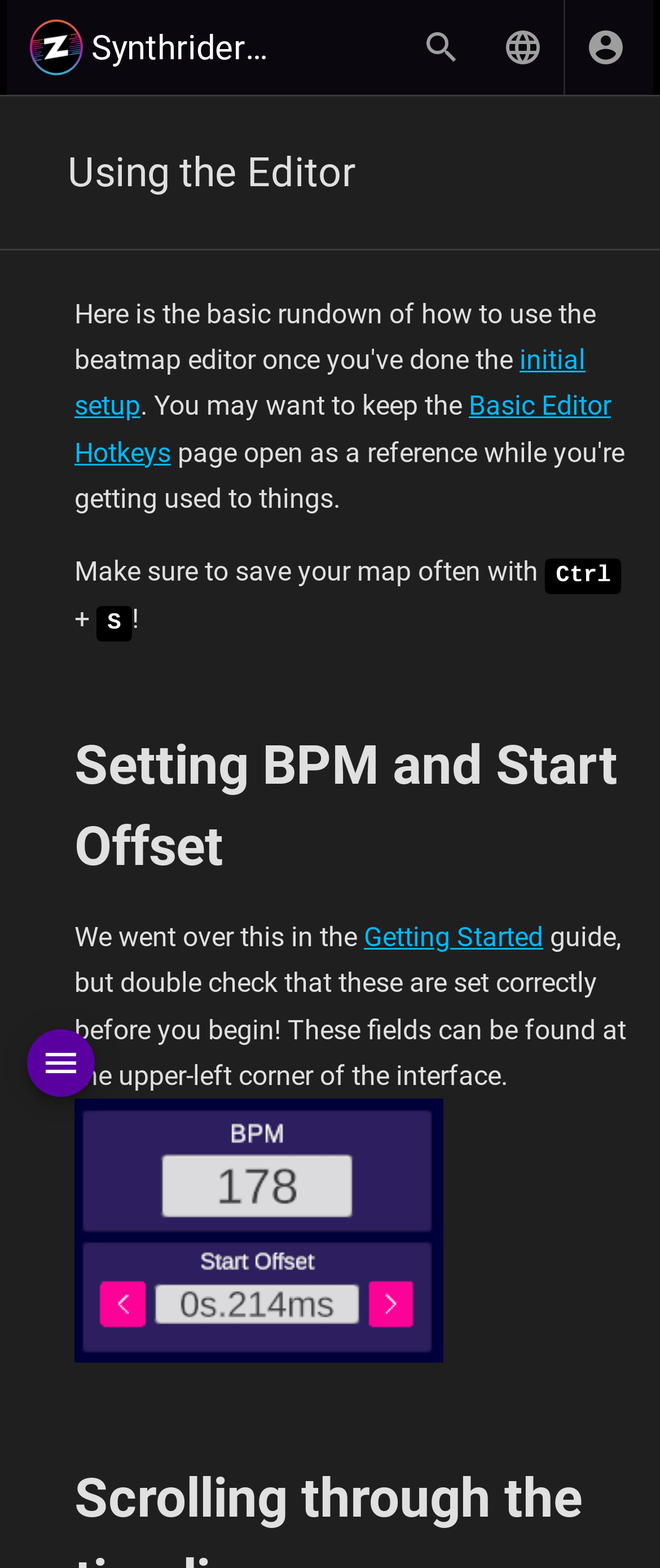Describe all the significant parts and information present on the webpage.

The webpage is about using the editor on Synthriderz Wiki. At the top right corner, there is a button and a vertical separator next to a "Login" link. On the left side, there is another button. 

The main content starts with a heading "Using the Editor" followed by a horizontal separator. Below the separator, there is a link to "initial setup" and a brief description. Next to it, there is another link to "Basic Editor Hotkeys". 

Further down, there is a paragraph of text advising users to save their map often, with a shortcut key combination of "Ctrl + !" mentioned. 

The next section is headed by "Setting BPM and Start Offset", which is a brief reminder to check the settings before starting, with a link to the "Getting Started" guide. Below this text, there is an image showing the BPM and start offset fields, located at the upper-left corner of the interface.